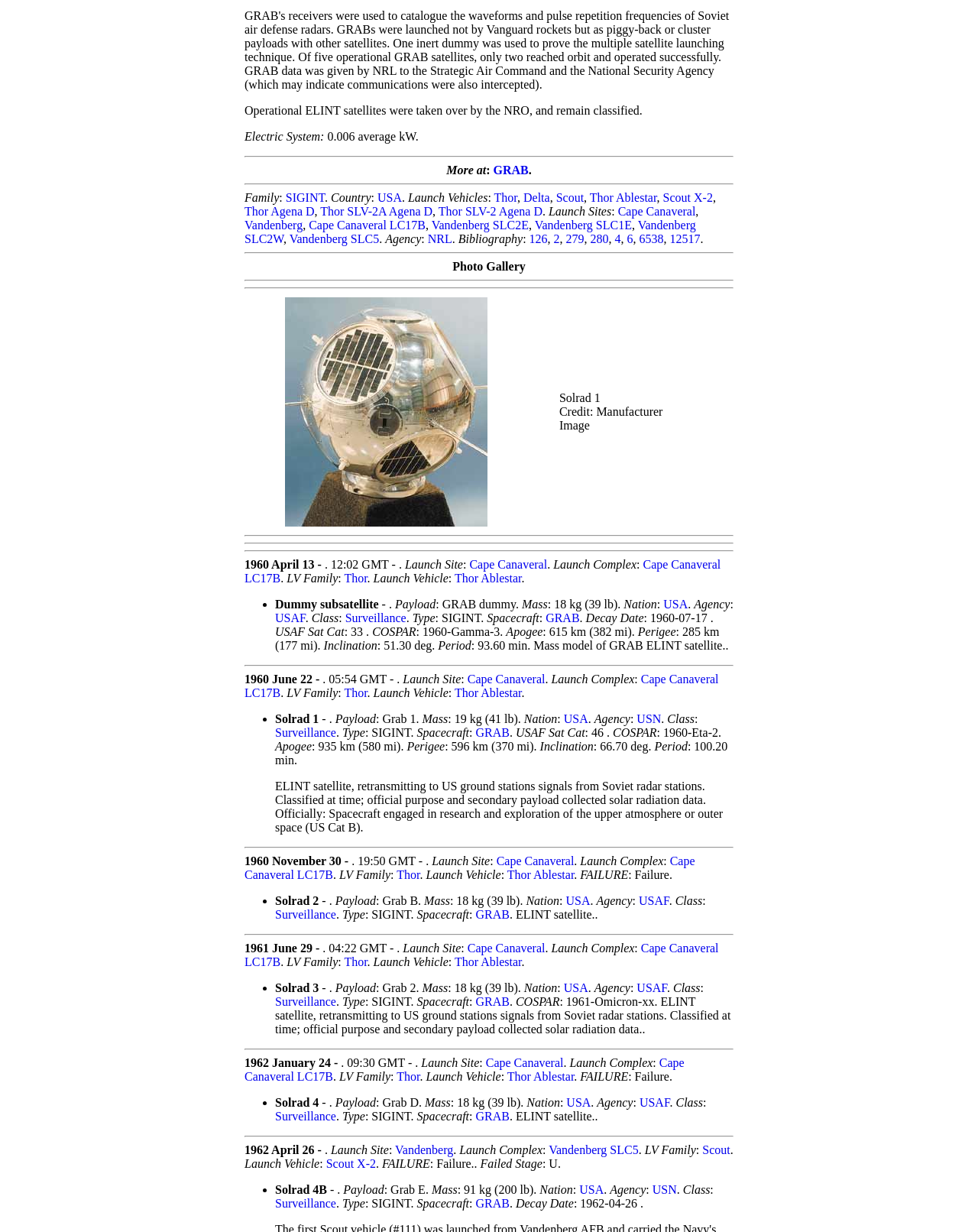Given the element description, predict the bounding box coordinates in the format (top-left x, top-left y, bottom-right x, bottom-right y), using floating point numbers between 0 and 1: Cape Canaveral

[0.478, 0.764, 0.557, 0.775]